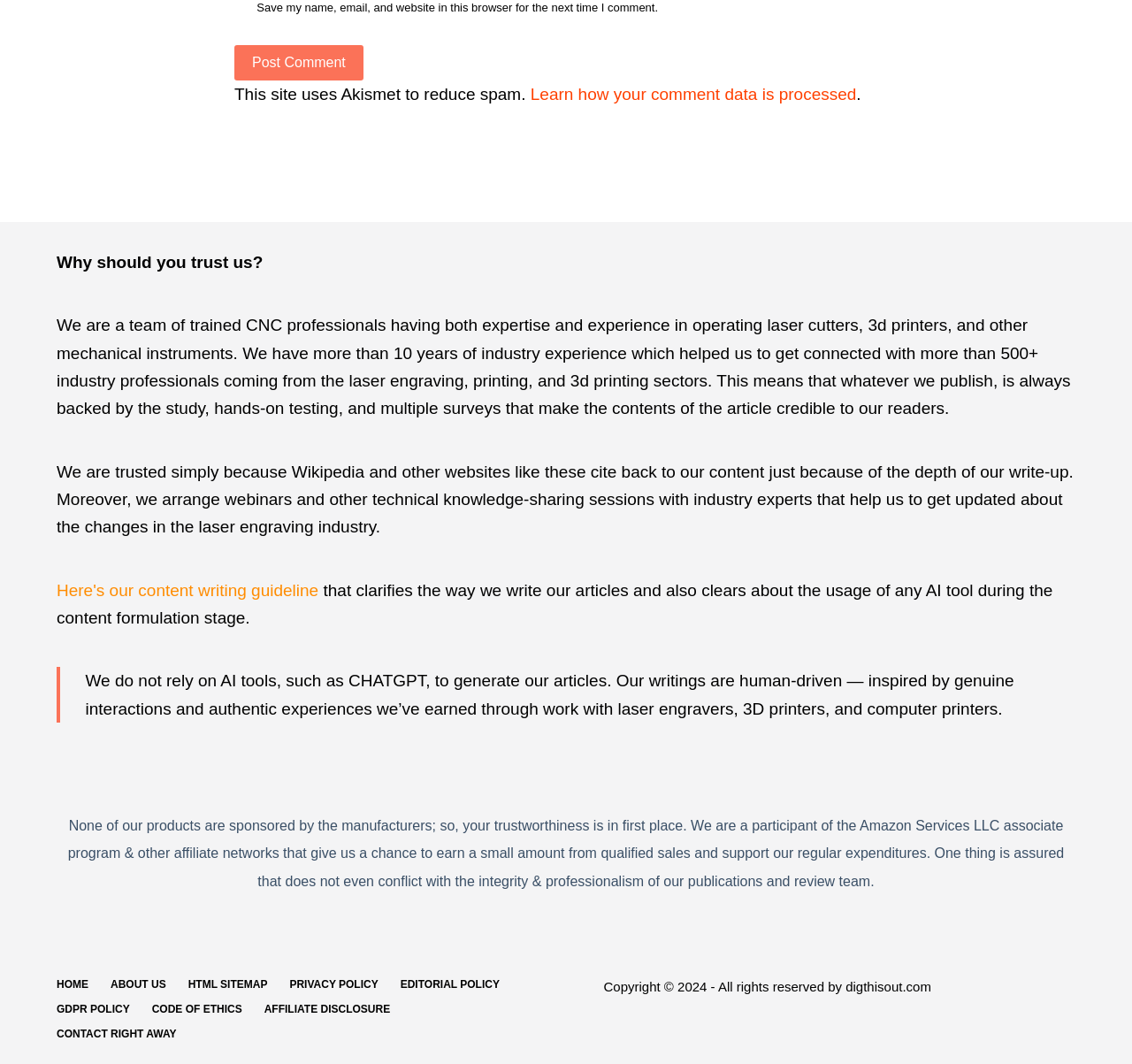Determine the bounding box coordinates of the section to be clicked to follow the instruction: "Read our content writing guideline". The coordinates should be given as four float numbers between 0 and 1, formatted as [left, top, right, bottom].

[0.05, 0.546, 0.281, 0.563]